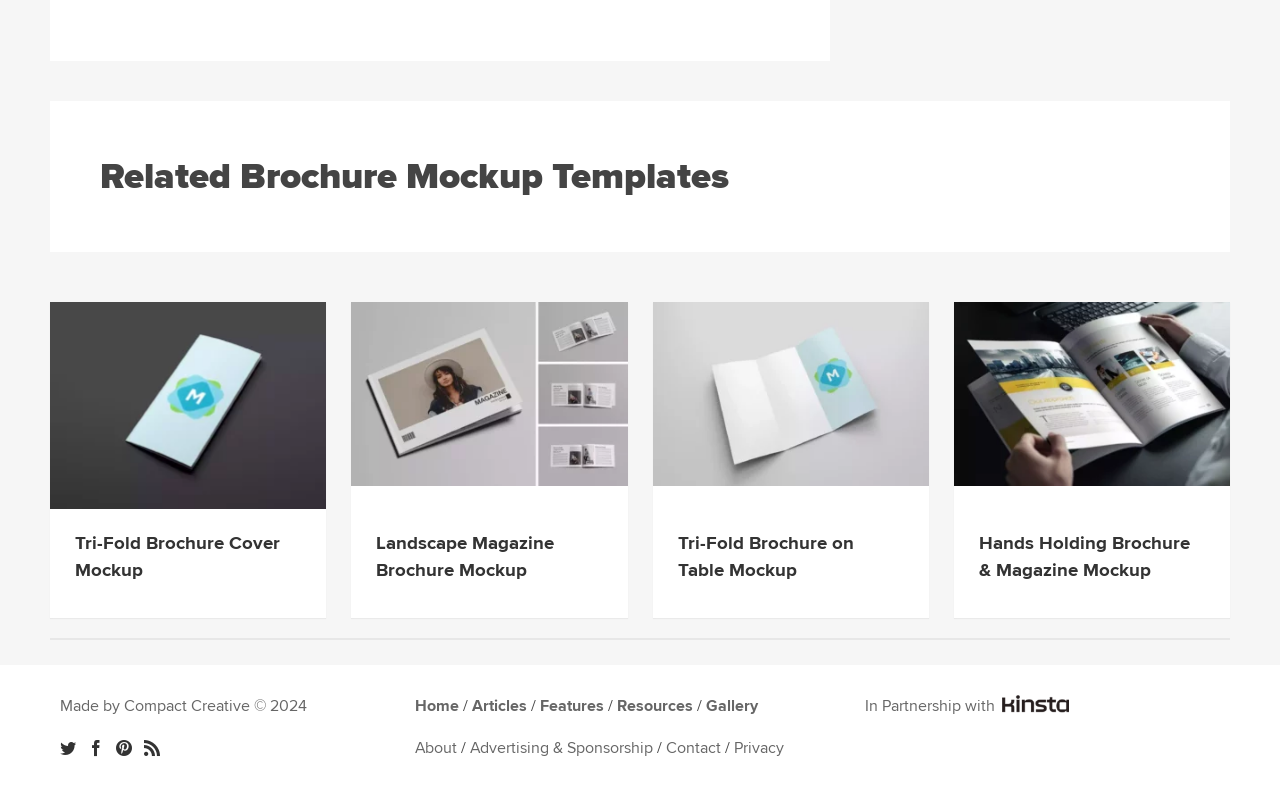Determine the bounding box coordinates of the section to be clicked to follow the instruction: "Click on Tri-Fold Brochure Cover Mockup". The coordinates should be given as four float numbers between 0 and 1, formatted as [left, top, right, bottom].

[0.059, 0.416, 0.235, 0.675]